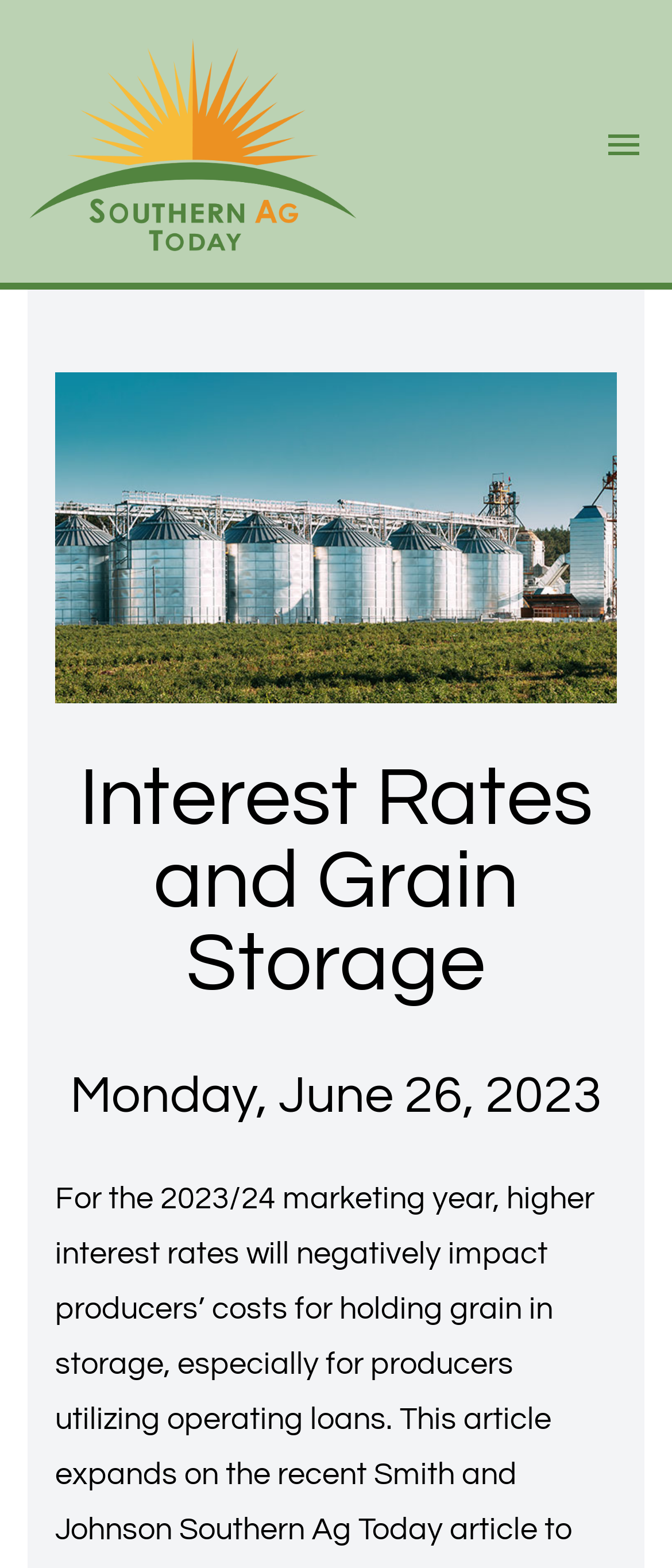Can you identify and provide the main heading of the webpage?

Interest Rates and Grain Storage